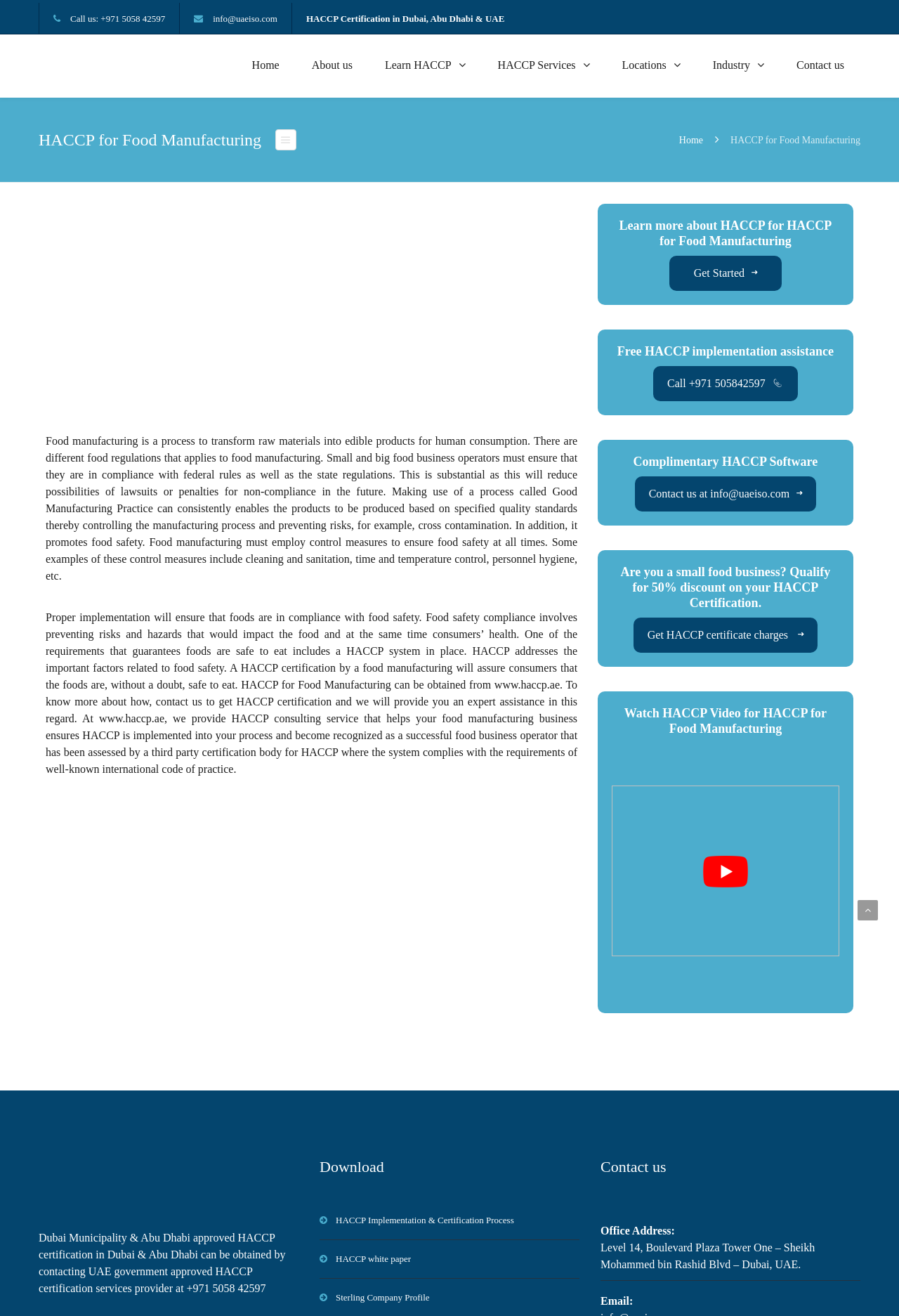Show the bounding box coordinates for the HTML element described as: "VISA & Work Permit".

None